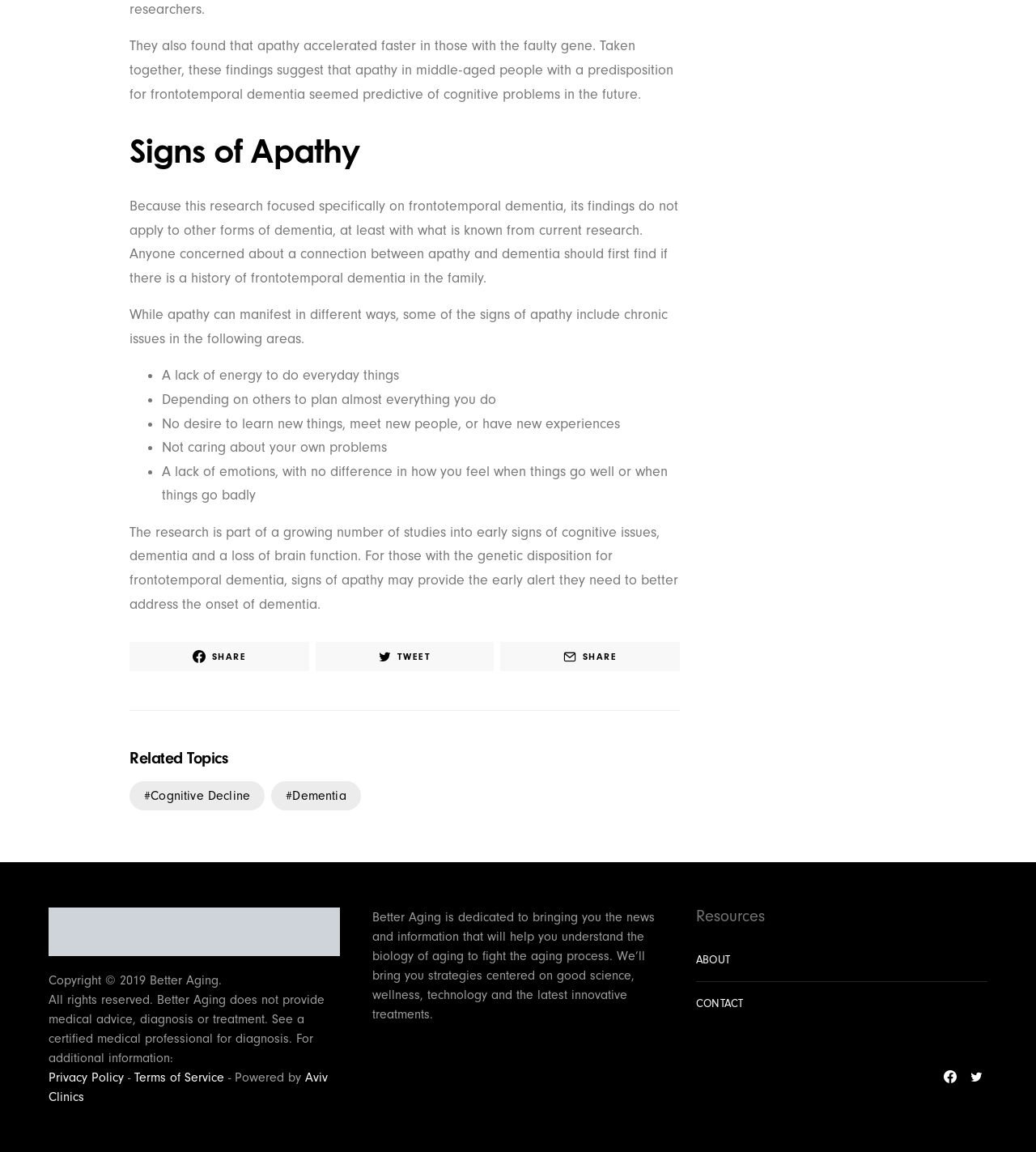What is the year of copyright for Better Aging?
Refer to the image and provide a one-word or short phrase answer.

2019